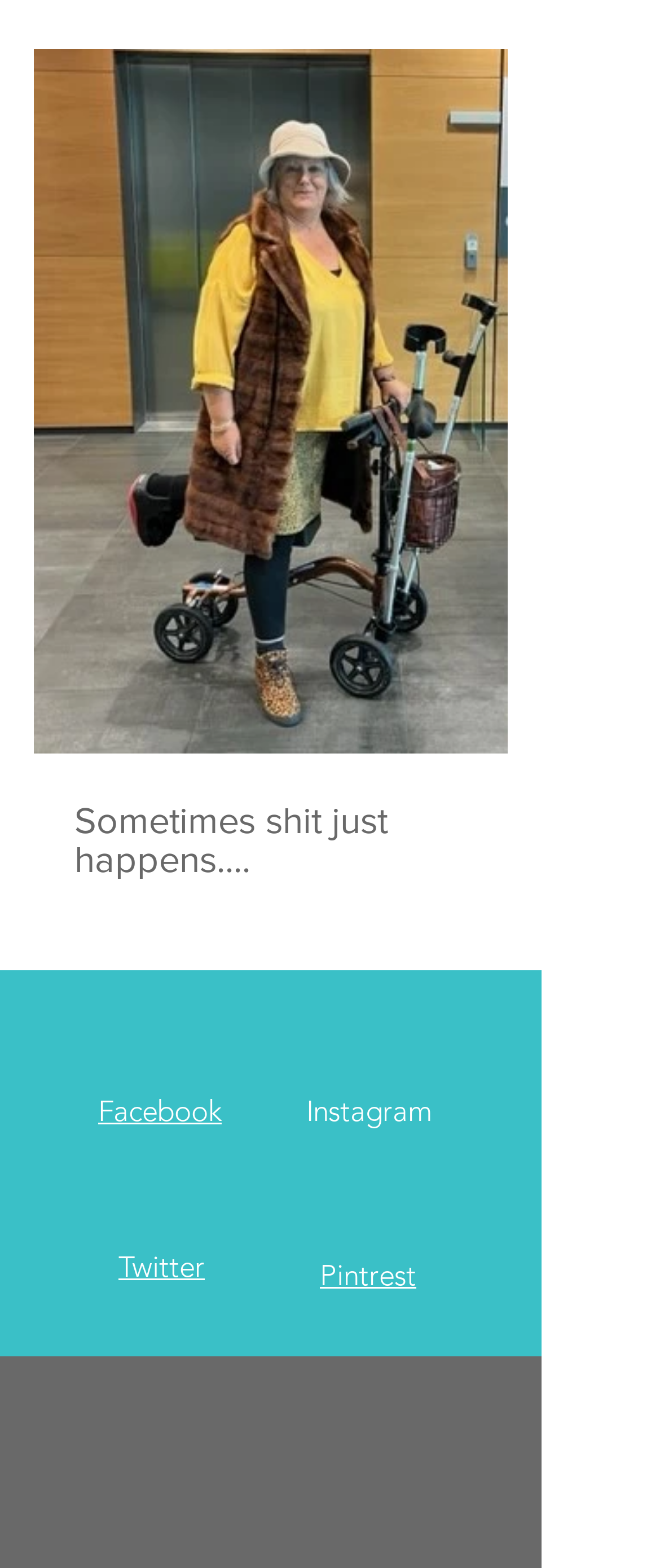Kindly respond to the following question with a single word or a brief phrase: 
What type of content is the website likely to feature?

Blog posts